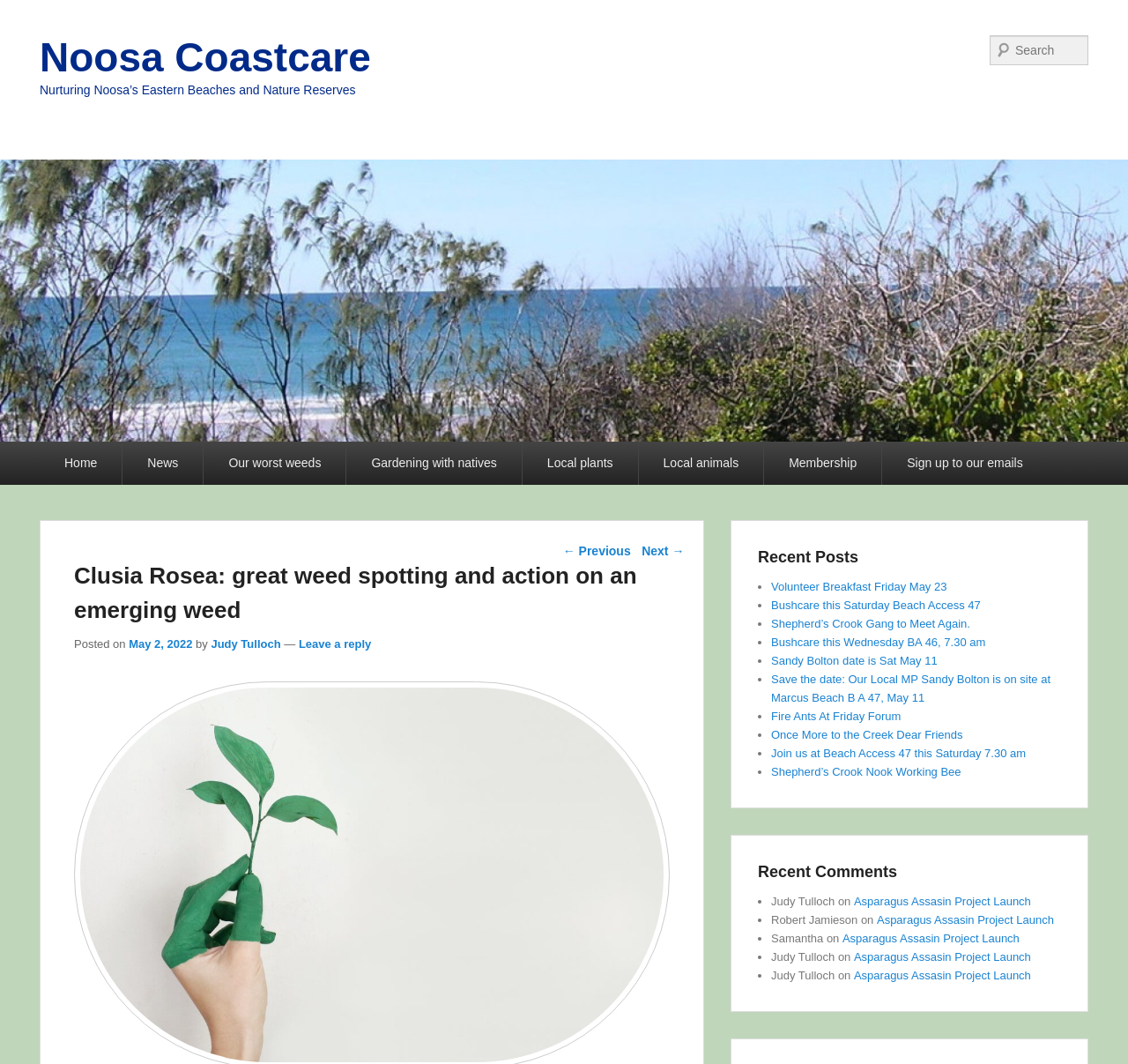Offer an in-depth caption of the entire webpage.

The webpage is about Noosa Coastcare, a organization focused on nurturing Noosa's eastern beaches and nature reserves. At the top, there is a navigation menu with links to various pages, including Home, News, Our worst weeds, Gardening with natives, Local plants, Local animals, Membership, and Sign up to our emails.

Below the navigation menu, there is a search bar with a "Search" button. To the right of the search bar, there is a complementary section with no text.

The main content of the webpage is a blog post titled "Clusia Rosea: great weed spotting and action on an emerging weed". The post is dated May 2, 2022, and is written by Judy Tulloch. Below the title, there is a section with links to previous and next posts.

On the right side of the webpage, there are two sections. The top section is titled "Recent Posts" and lists several recent blog posts with links to each post. The bottom section is titled "Recent Comments" and lists several recent comments on blog posts, including the name of the commenter and the post they commented on.

At the bottom of the webpage, there is a post navigation section with links to previous and next posts.